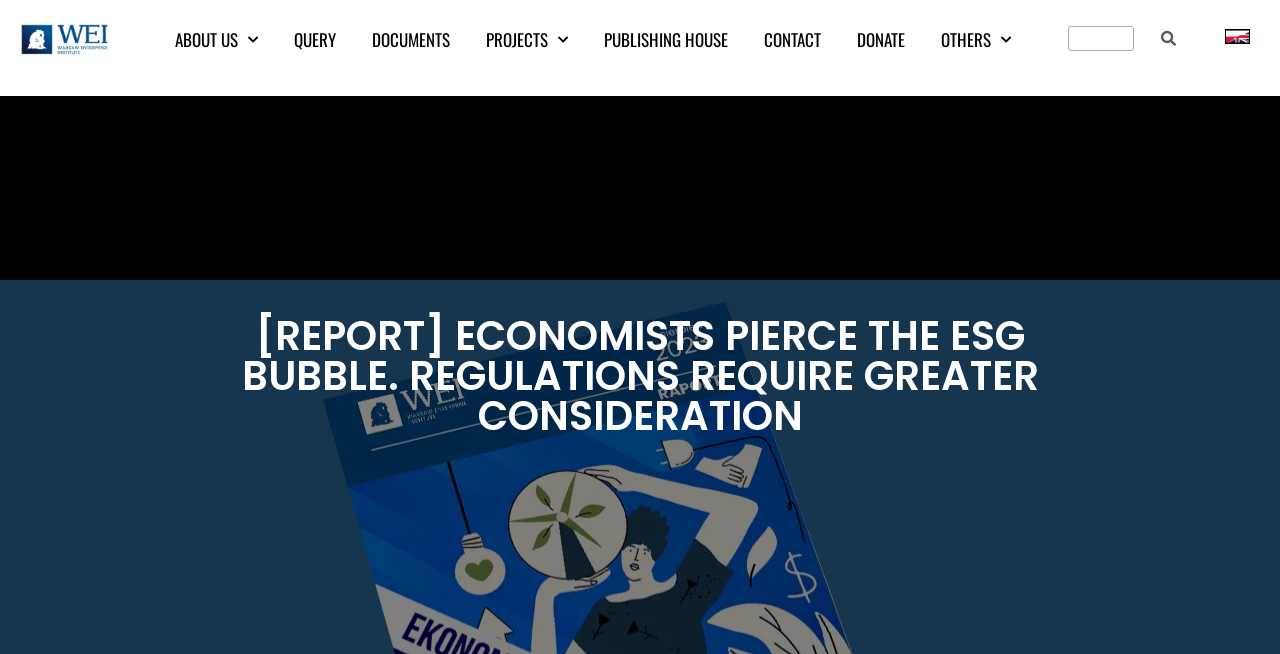Give a one-word or short phrase answer to this question: 
What is the topic of the report?

ESG bubble